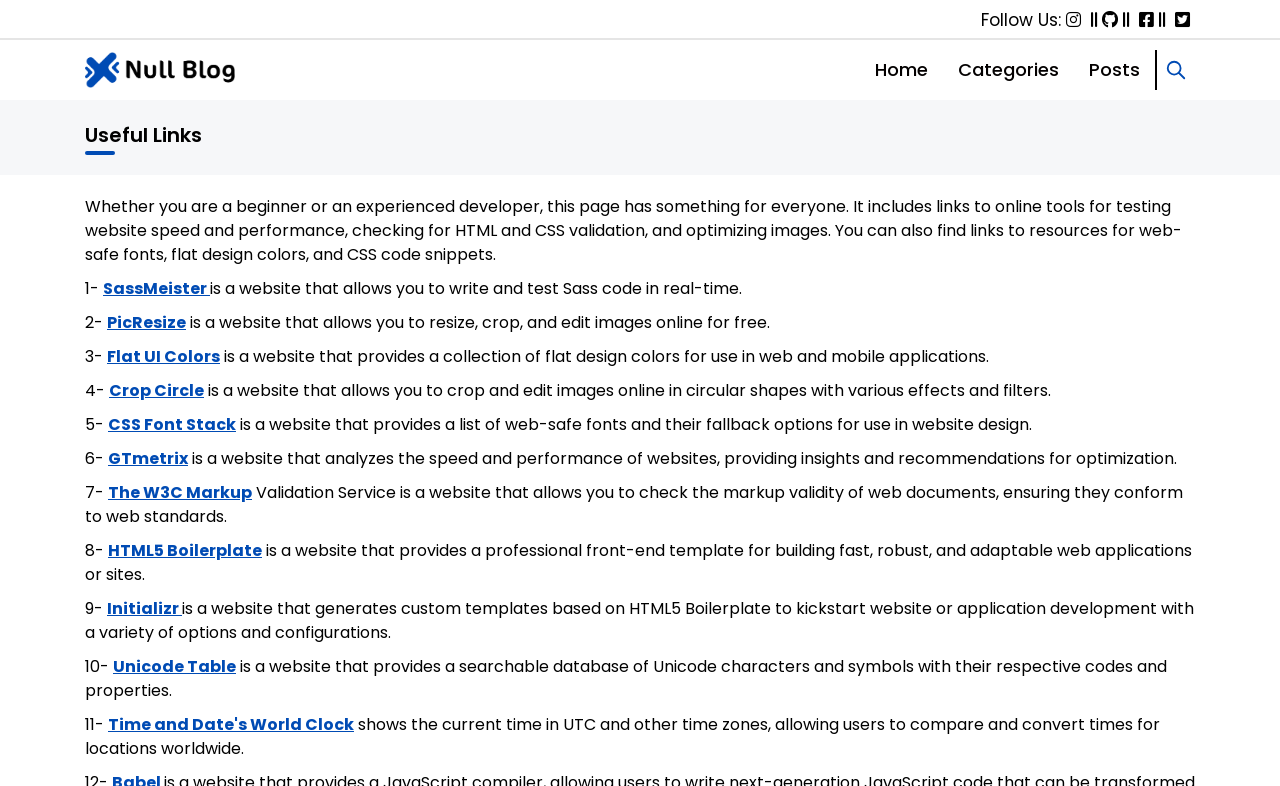Identify and provide the bounding box coordinates of the UI element described: "Home". The coordinates should be formatted as [left, top, right, bottom], with each number being a float between 0 and 1.

[0.684, 0.071, 0.725, 0.108]